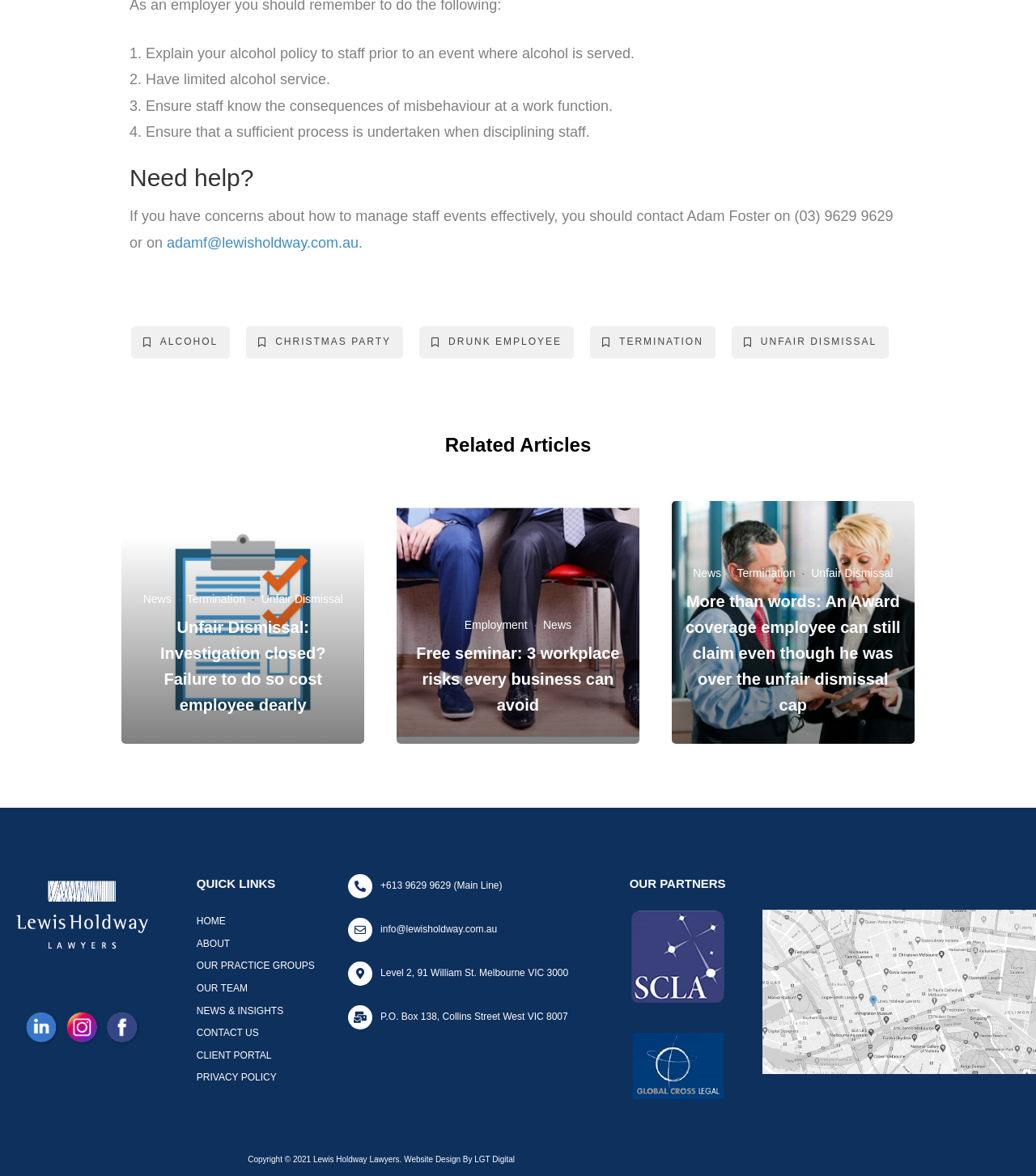What is the purpose of the 'QUICK LINKS' section?
Please provide an in-depth and detailed response to the question.

The 'QUICK LINKS' section provides links to various pages of the website, such as 'HOME', 'ABOUT', 'OUR PRACTICE GROUPS', etc. which suggests that its purpose is to facilitate navigation within the website.